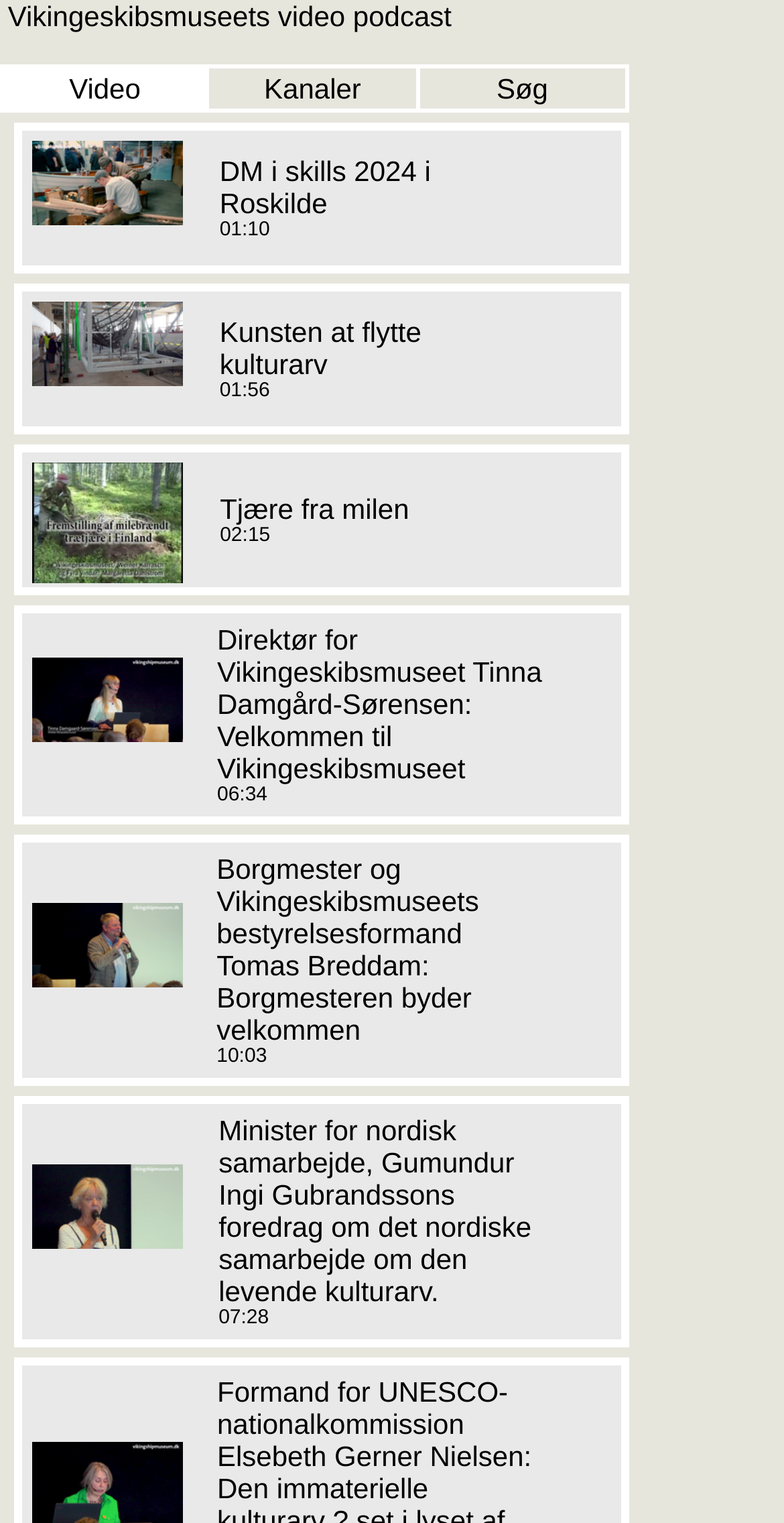Kindly respond to the following question with a single word or a brief phrase: 
What is the title of the first video?

DM i skills 2024 i Roskilde